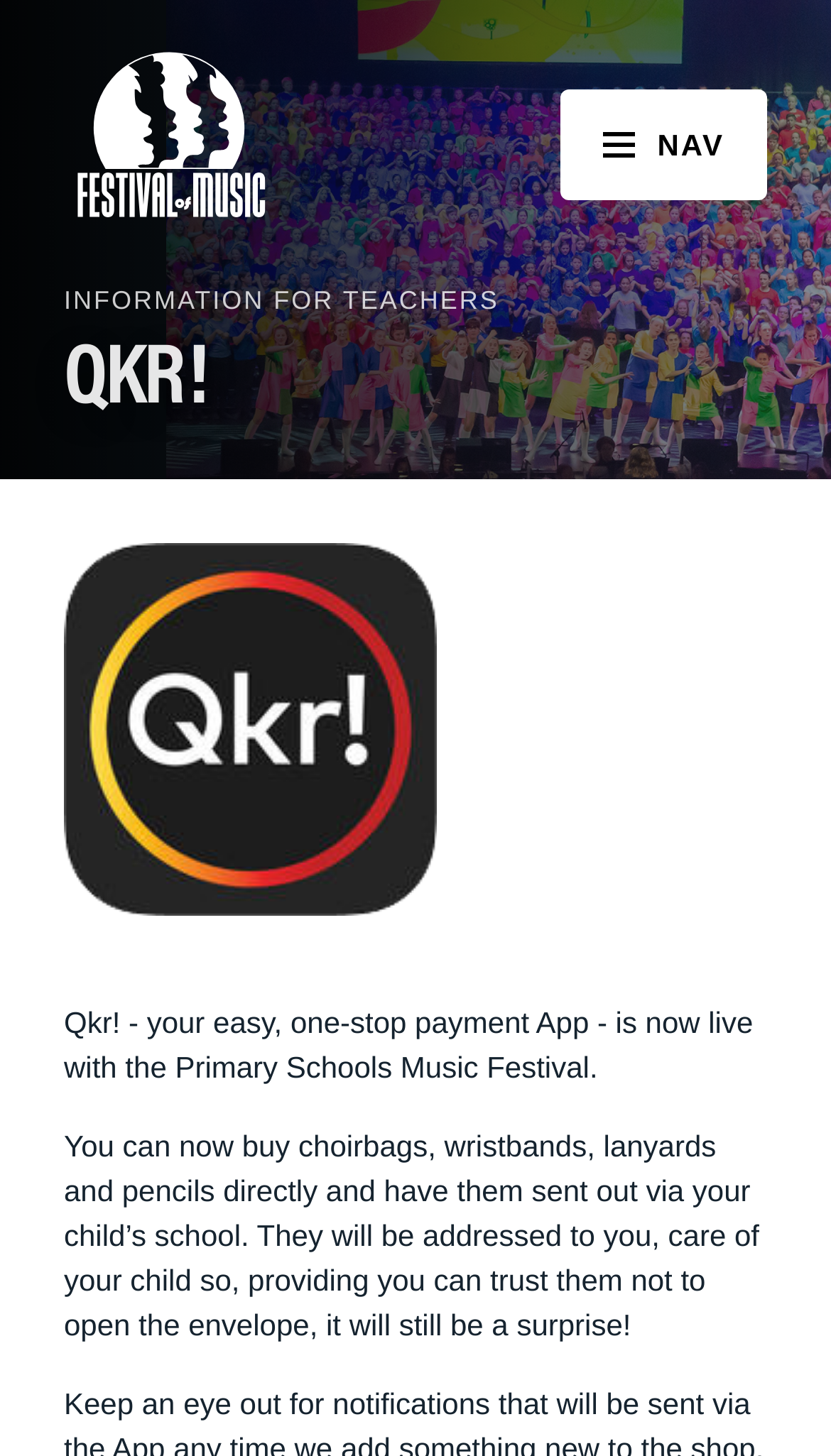Based on the image, please elaborate on the answer to the following question:
What is the purpose of the 'Get the App' link?

The 'Get the App' link is likely a call-to-action to encourage users to download the Qkr! app, which may be related to the music festival or provide additional resources for participants.